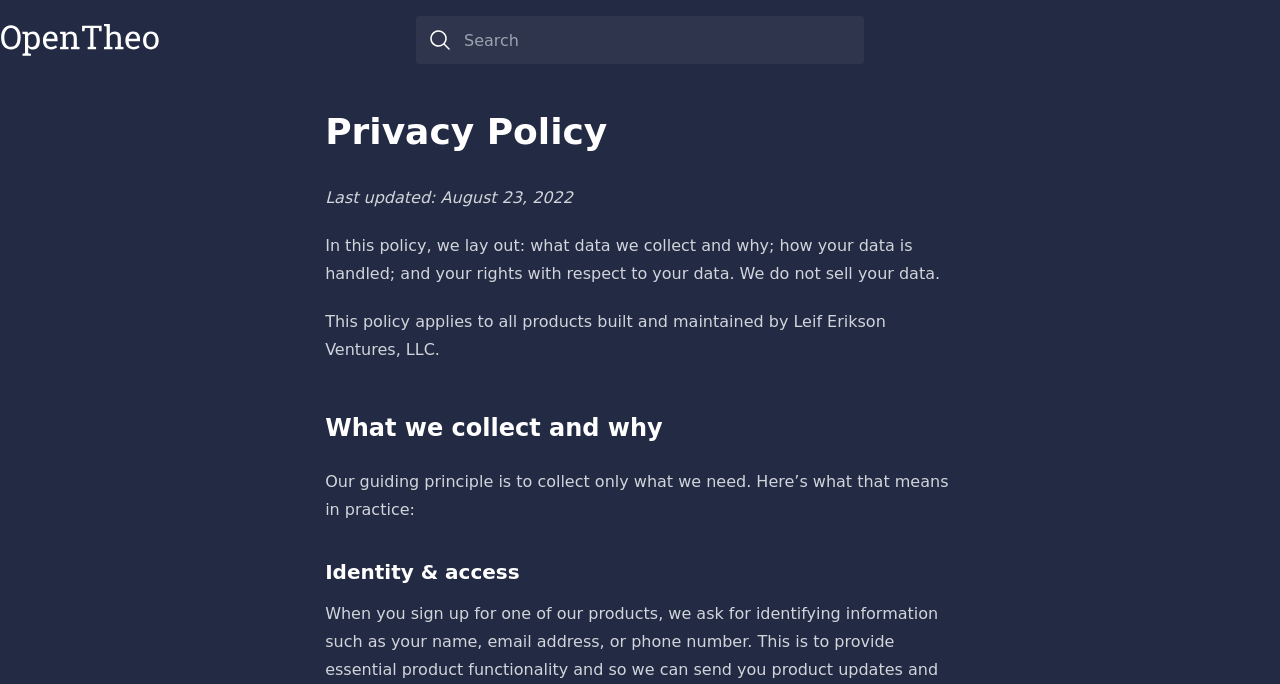Please examine the image and provide a detailed answer to the question: What is the guiding principle of data collection?

The webpage states that 'Our guiding principle is to collect only what we need', which suggests that the organization is committed to collecting only the necessary data and avoiding unnecessary data collection.